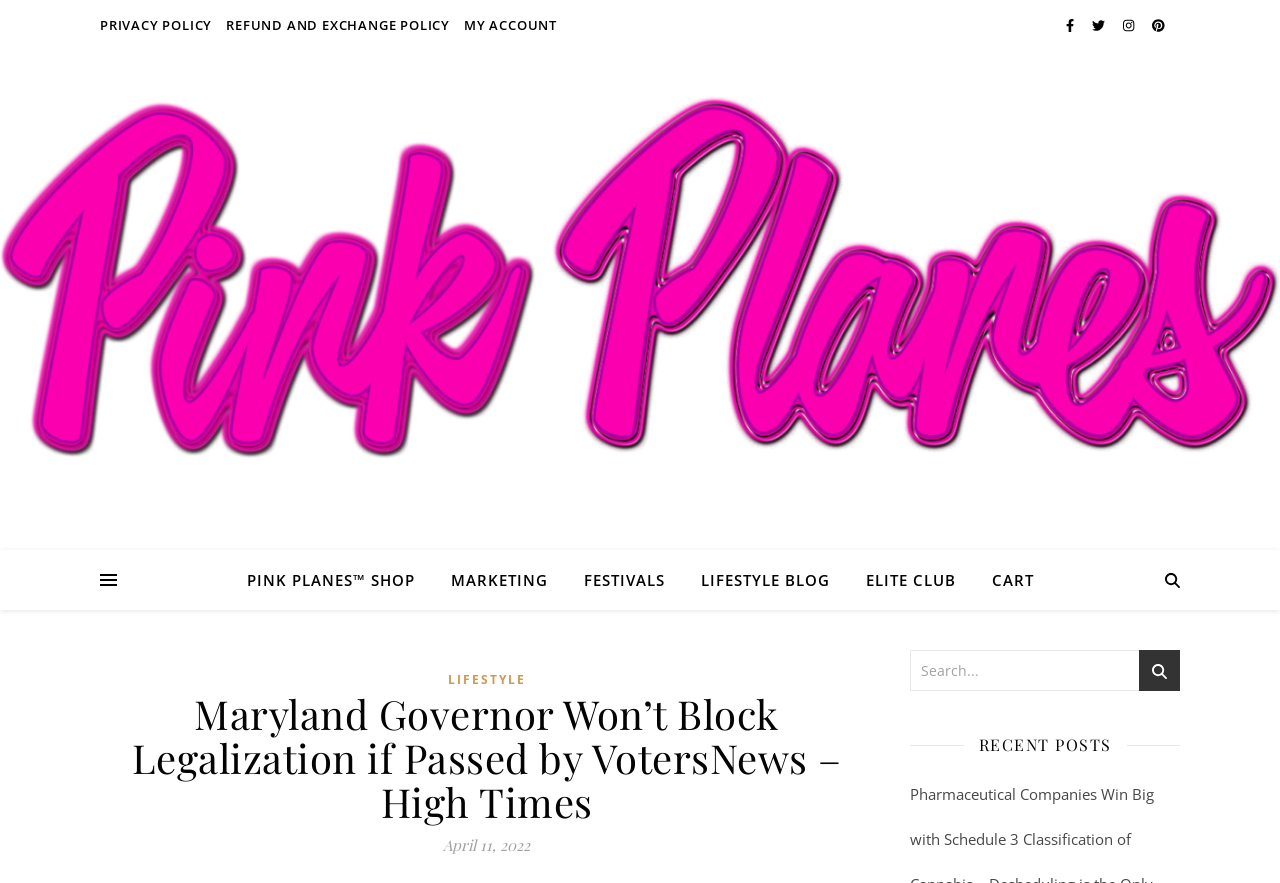Please identify the bounding box coordinates of the element that needs to be clicked to perform the following instruction: "Visit the Home Credit India Finance Pvt. Ltd. website".

None